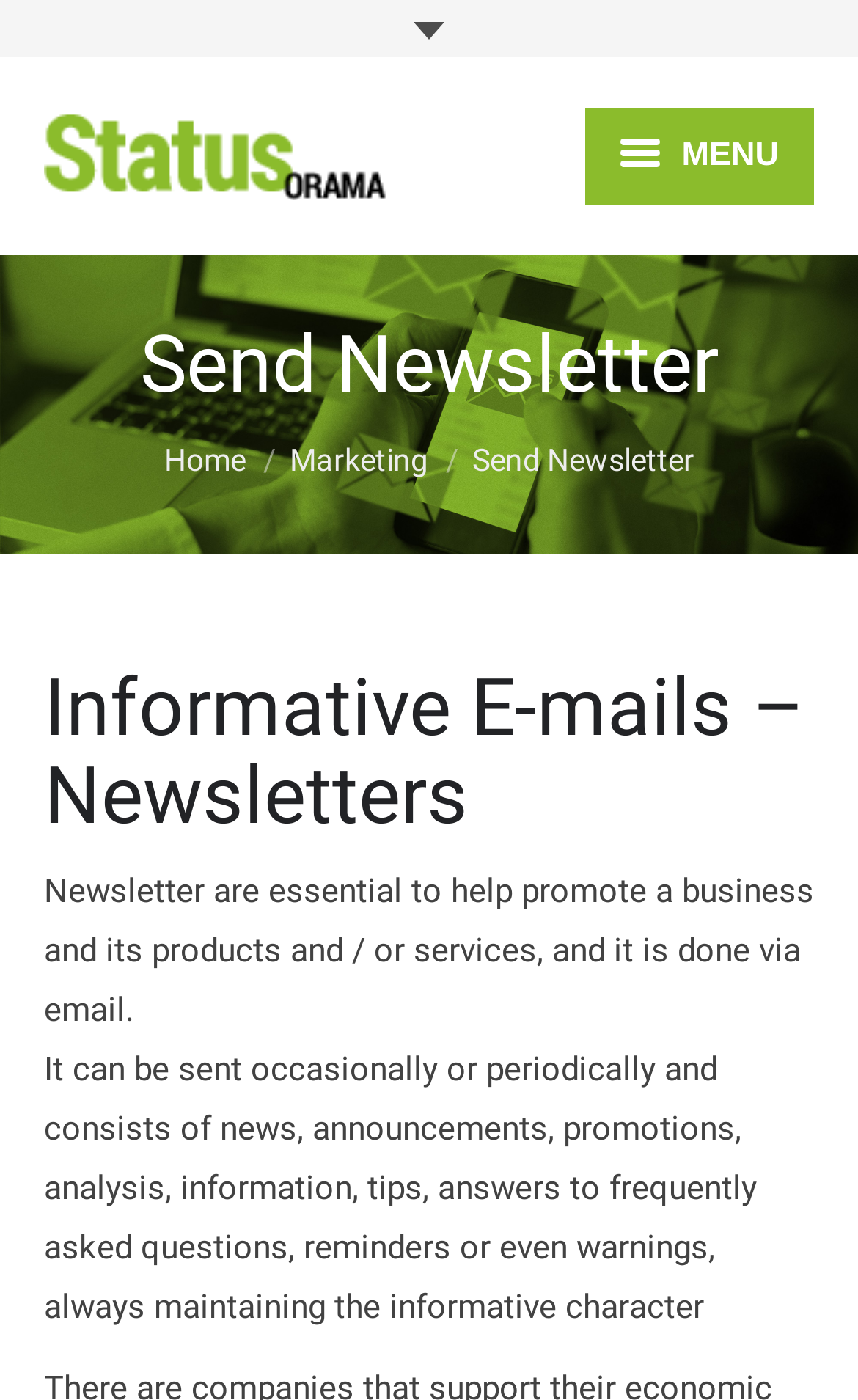What is the main topic of the webpage?
Refer to the image and answer the question using a single word or phrase.

Newsletters